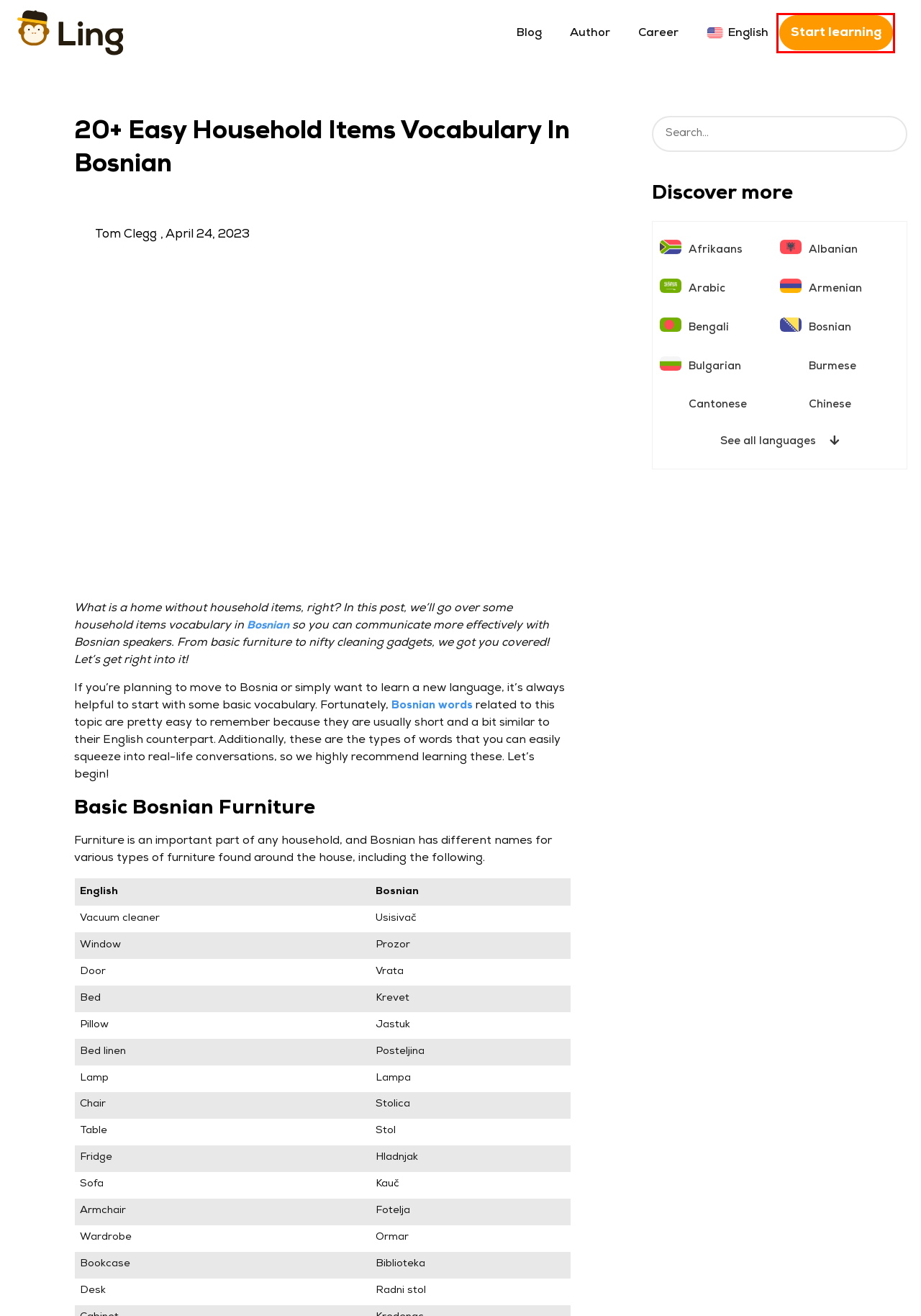With the provided screenshot showing a webpage and a red bounding box, determine which webpage description best fits the new page that appears after clicking the element inside the red box. Here are the options:
A. Cantonese Archives - ling-app.com
B. Armenian Archives - ling-app.com
C. Bengali Archives - ling-app.com
D. Bosnian Archives - ling-app.com
E. Afrikaans Archives - ling-app.com
F. Ling - Authors
G. Bulgarian Archives - ling-app.com
H. Ling Learn Languages

H